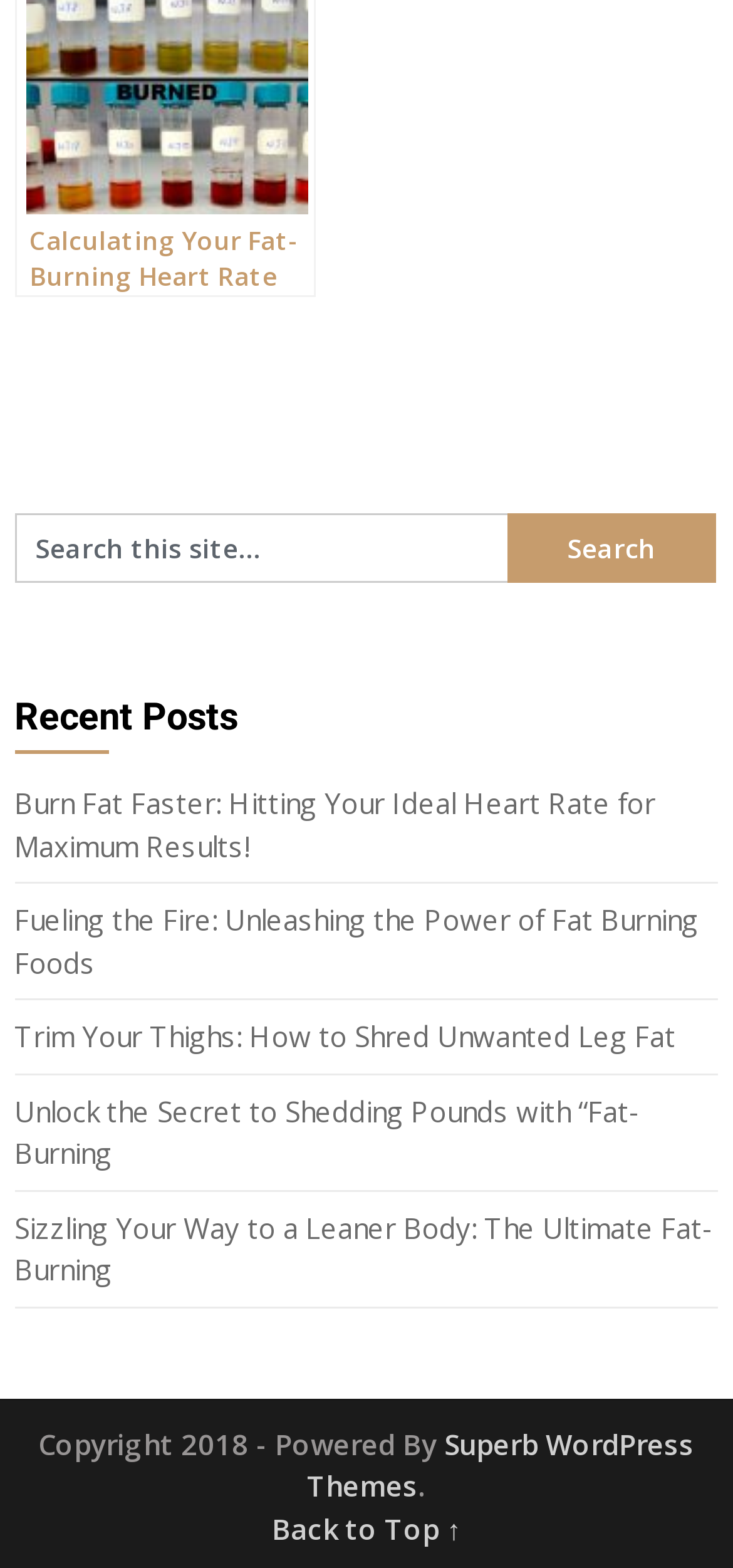Kindly provide the bounding box coordinates of the section you need to click on to fulfill the given instruction: "read recent post".

[0.02, 0.501, 0.894, 0.552]